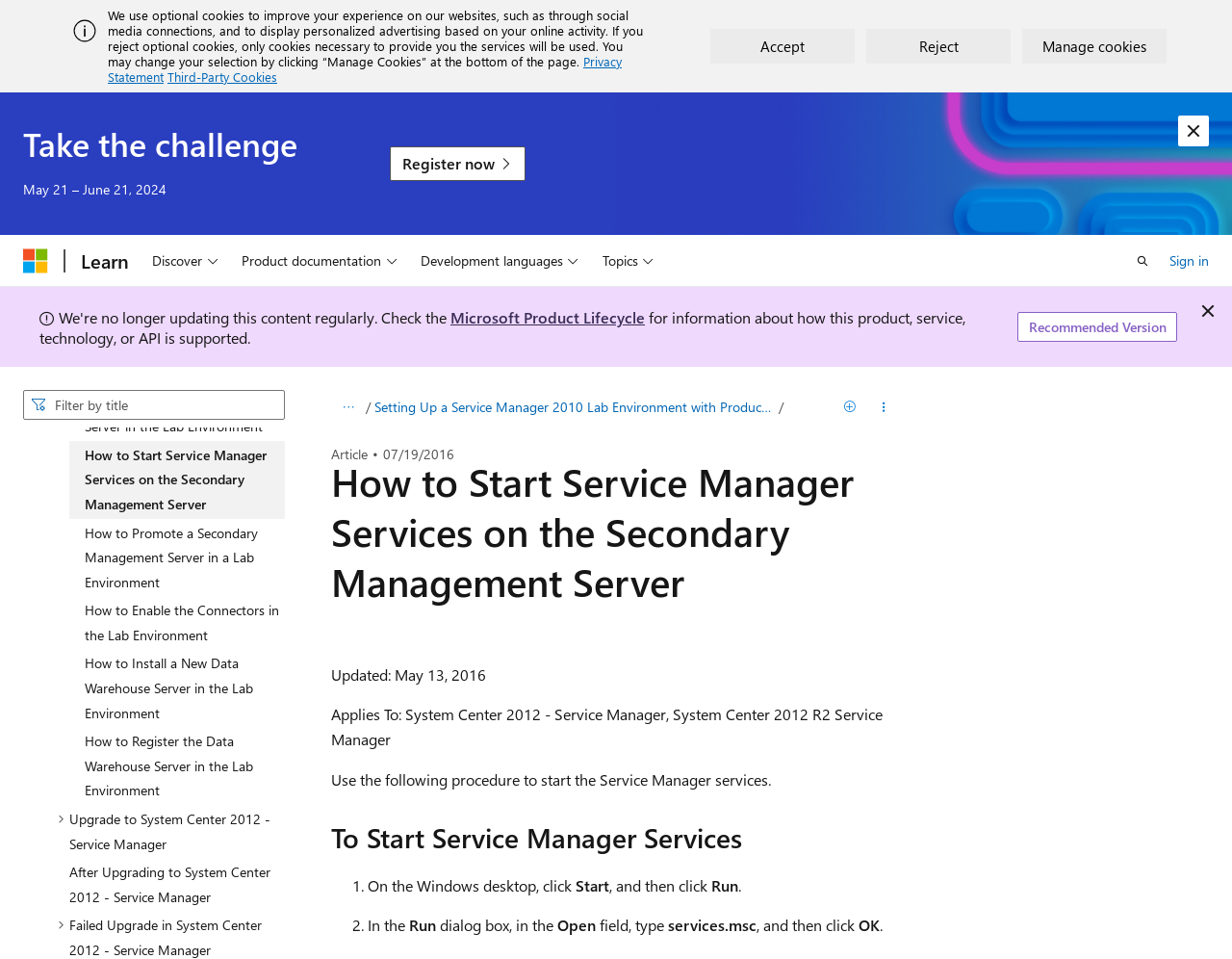What is the review date of the article?
We need a detailed and meticulous answer to the question.

The review date of the article is mentioned at the top of the webpage, which is July 19, 2016. This indicates when the article was last reviewed and updated.